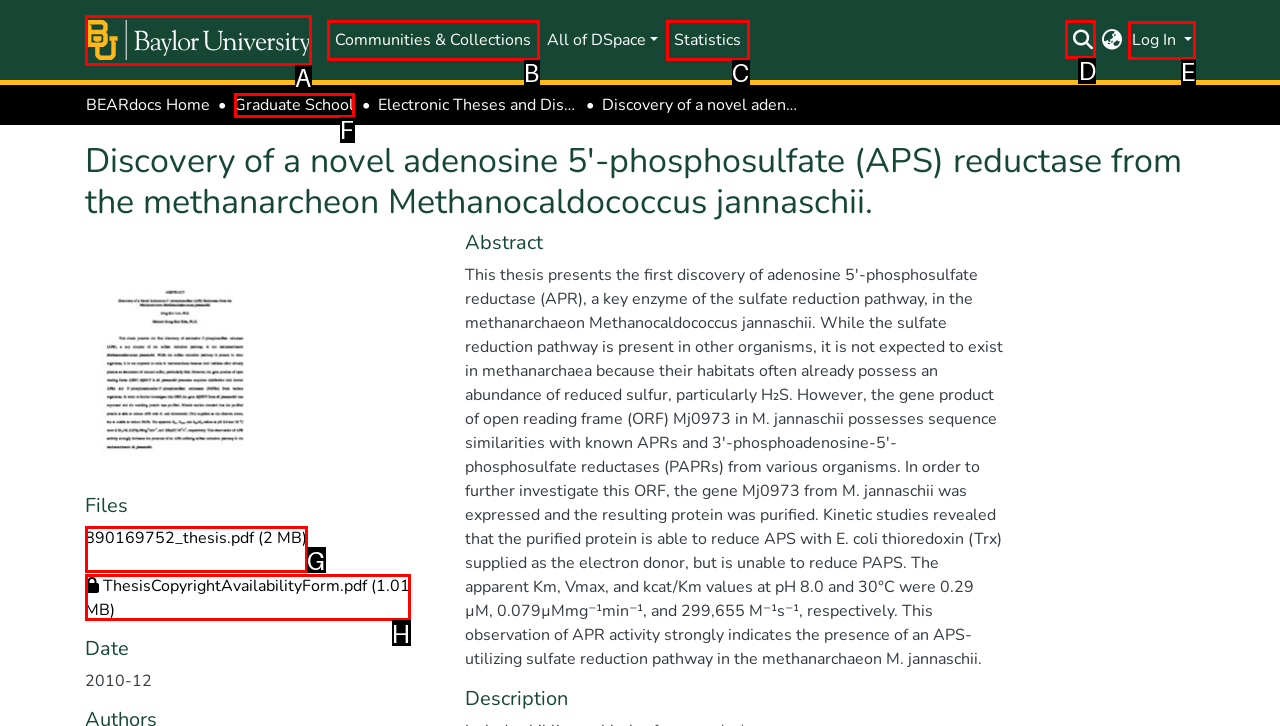Tell me which one HTML element best matches the description: ThesisCopyrightAvailabilityForm.pdf (1.01 MB)
Answer with the option's letter from the given choices directly.

H